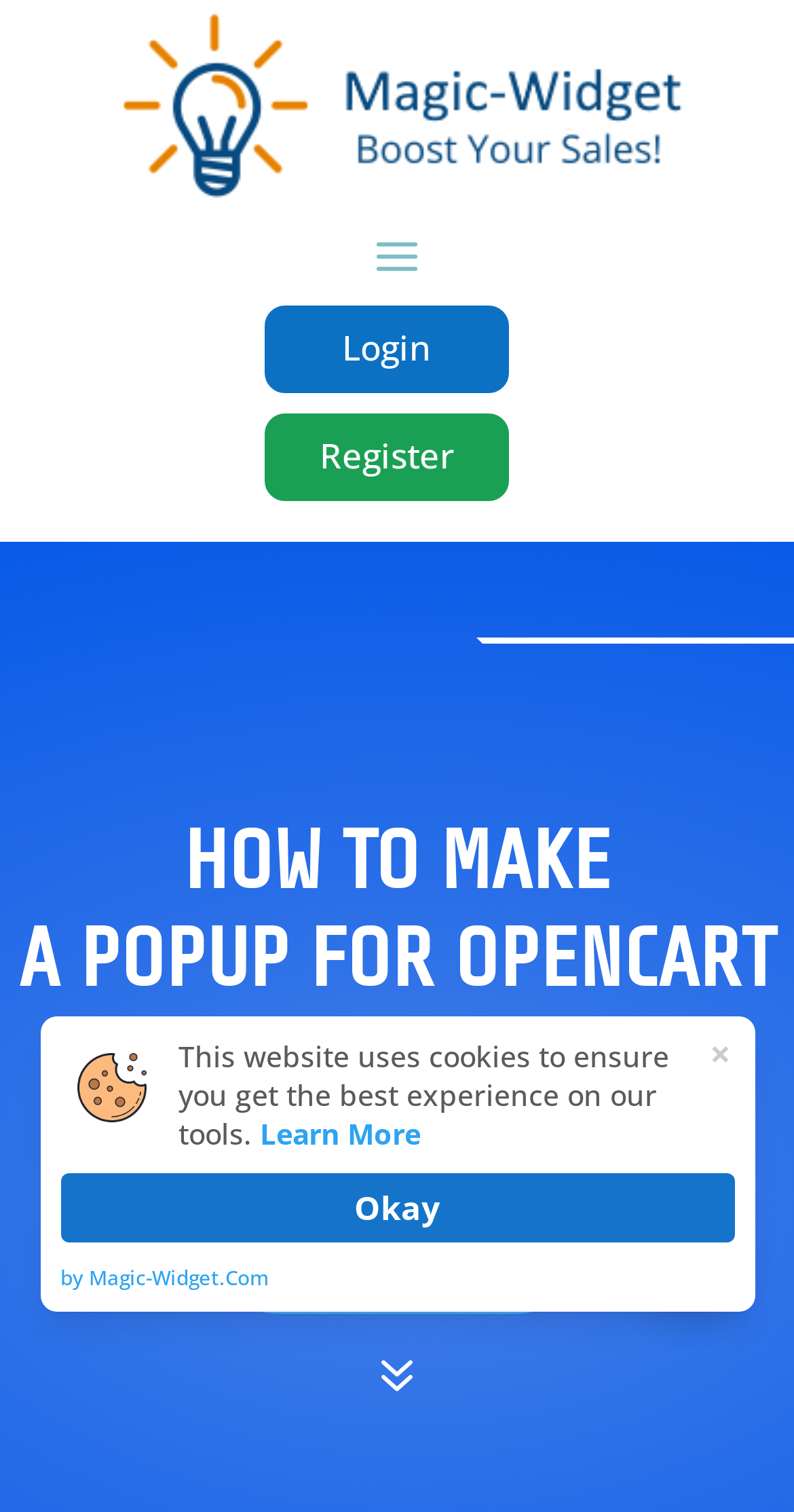What is the text on the top-right corner of the webpage?
From the image, respond with a single word or phrase.

Login Register